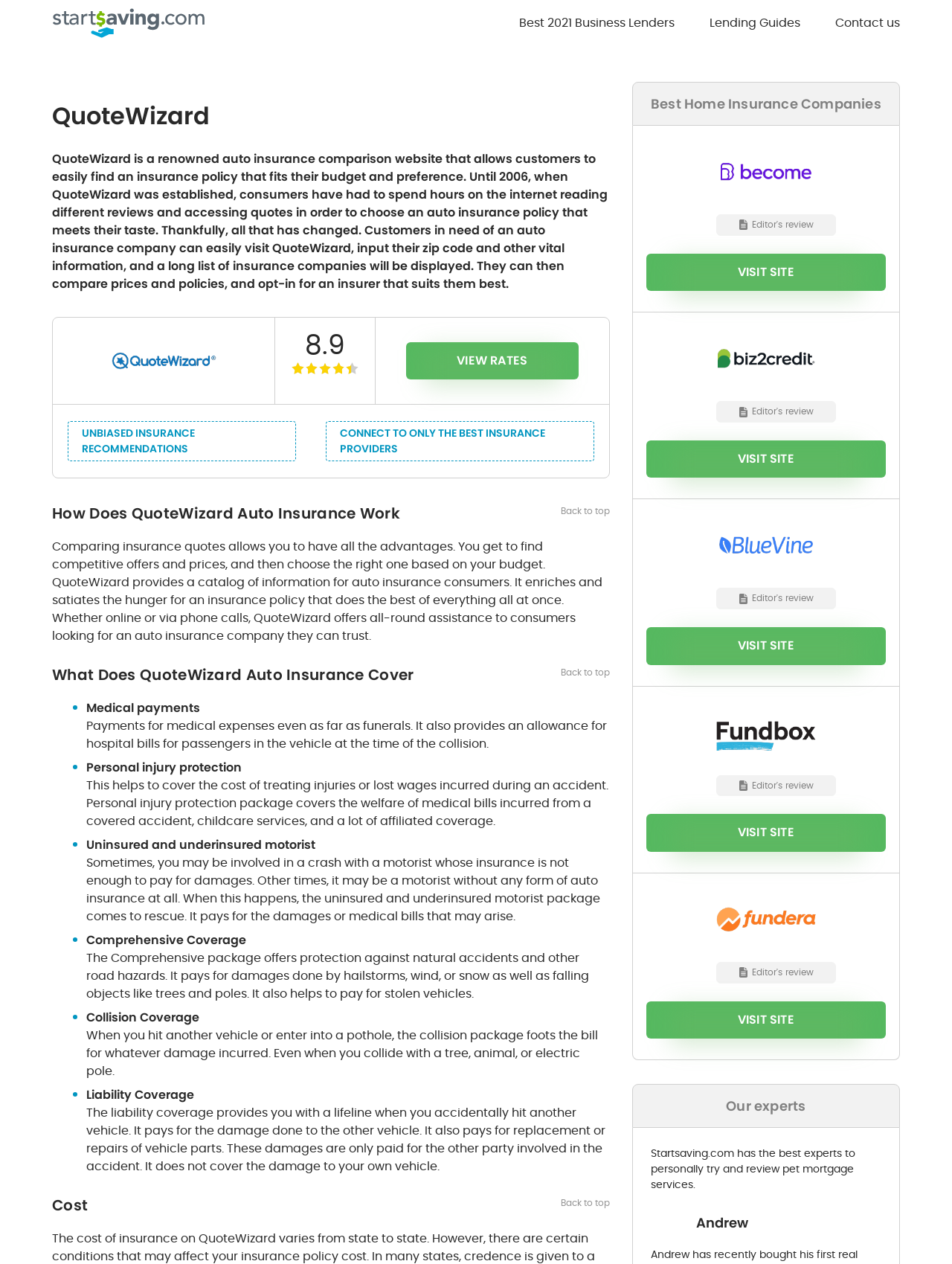Identify the bounding box coordinates of the area that should be clicked in order to complete the given instruction: "Read about 'How Does QuoteWizard Auto Insurance Work'". The bounding box coordinates should be four float numbers between 0 and 1, i.e., [left, top, right, bottom].

[0.055, 0.397, 0.64, 0.415]